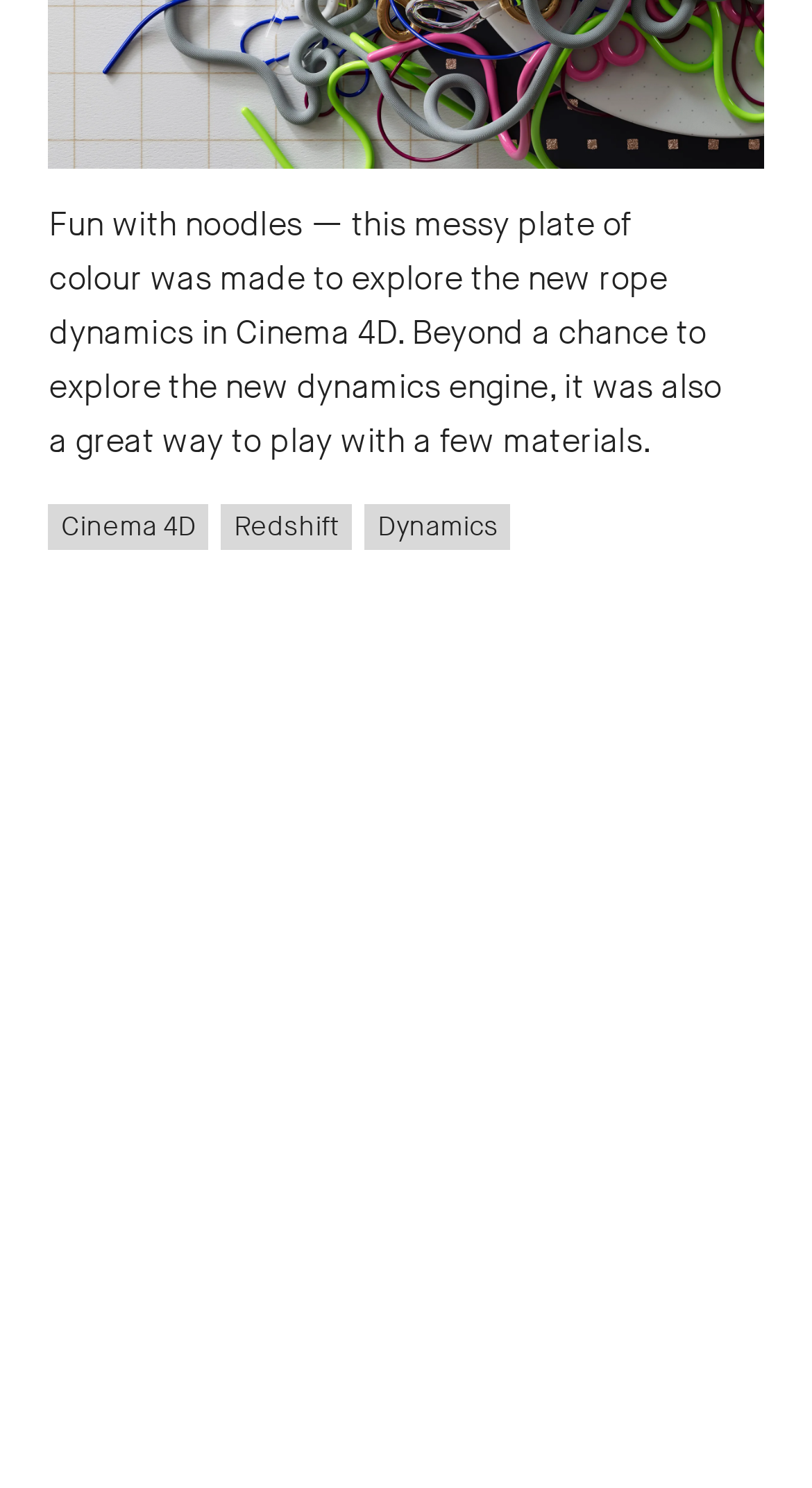How many animations are described on the page?
Provide a detailed answer to the question, using the image to inform your response.

There are two animations described on the page: 'Fun with noodles' and 'Rainy days'. These two animations are described in separate paragraphs, indicating that they are two distinct animations.